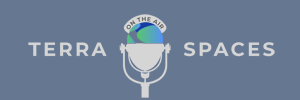What is the color of the backdrop in the image?
Use the image to answer the question with a single word or phrase.

Calming blue